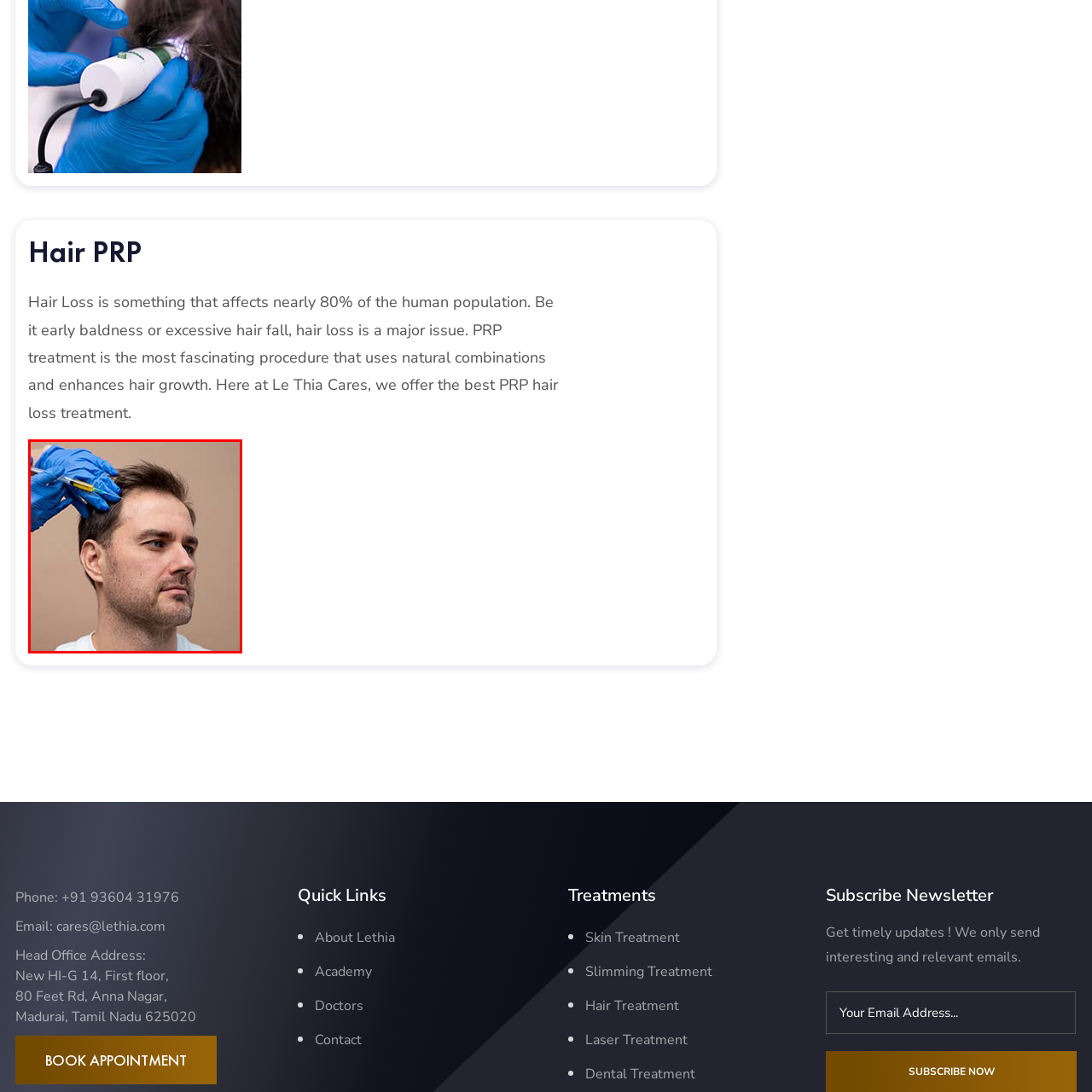What is the professional wearing?
Take a close look at the image highlighted by the red bounding box and answer the question thoroughly based on the details you see.

The professional administering the PRP treatment is identifiable by the blue gloves they are wearing, which suggests a clinical and sterile environment.